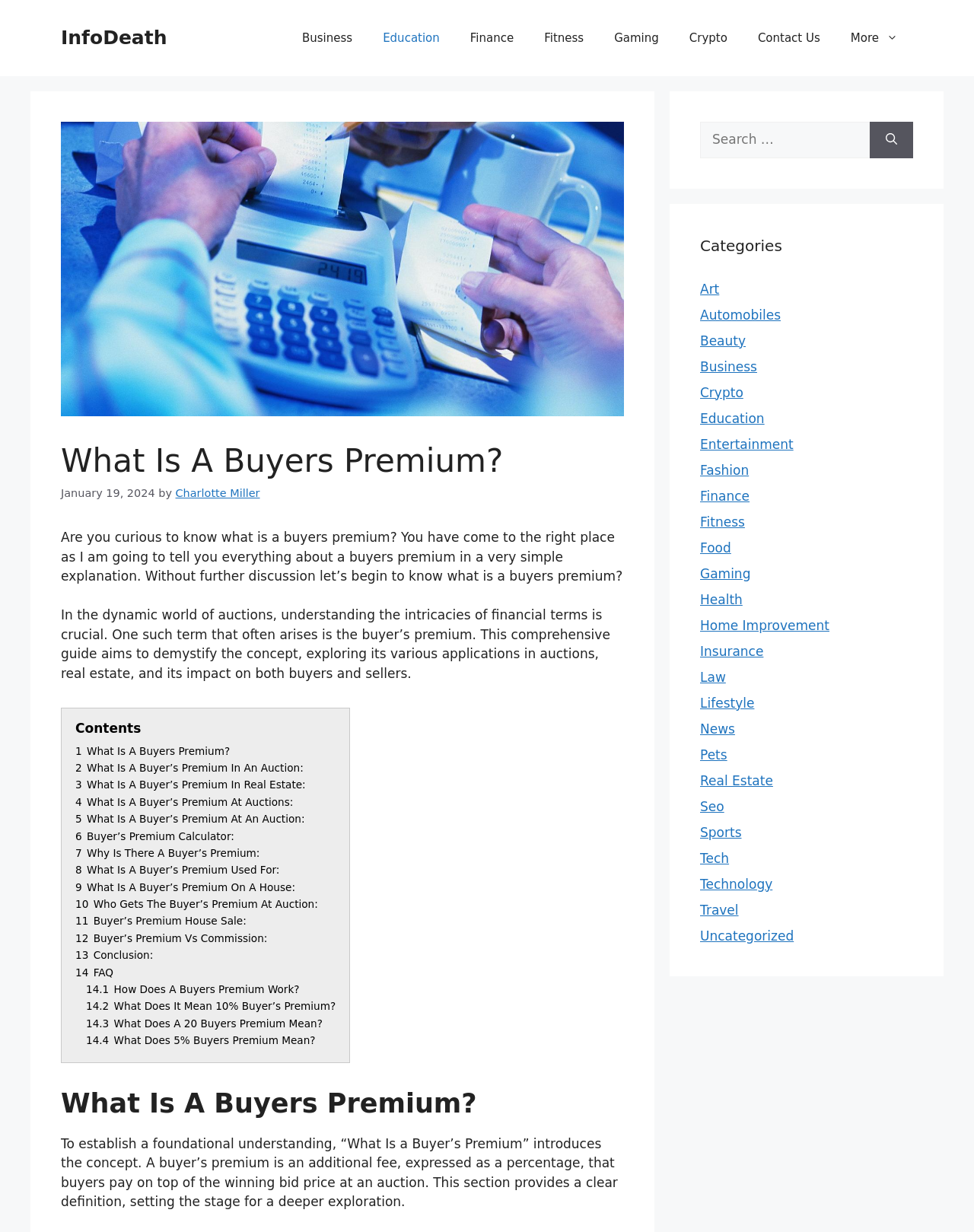Carefully examine the image and provide an in-depth answer to the question: Who is the author of the article 'What Is A Buyers Premium?'?

The author of the article 'What Is A Buyers Premium?' is Charlotte Miller, as indicated by the link 'Charlotte Miller' in the header section.